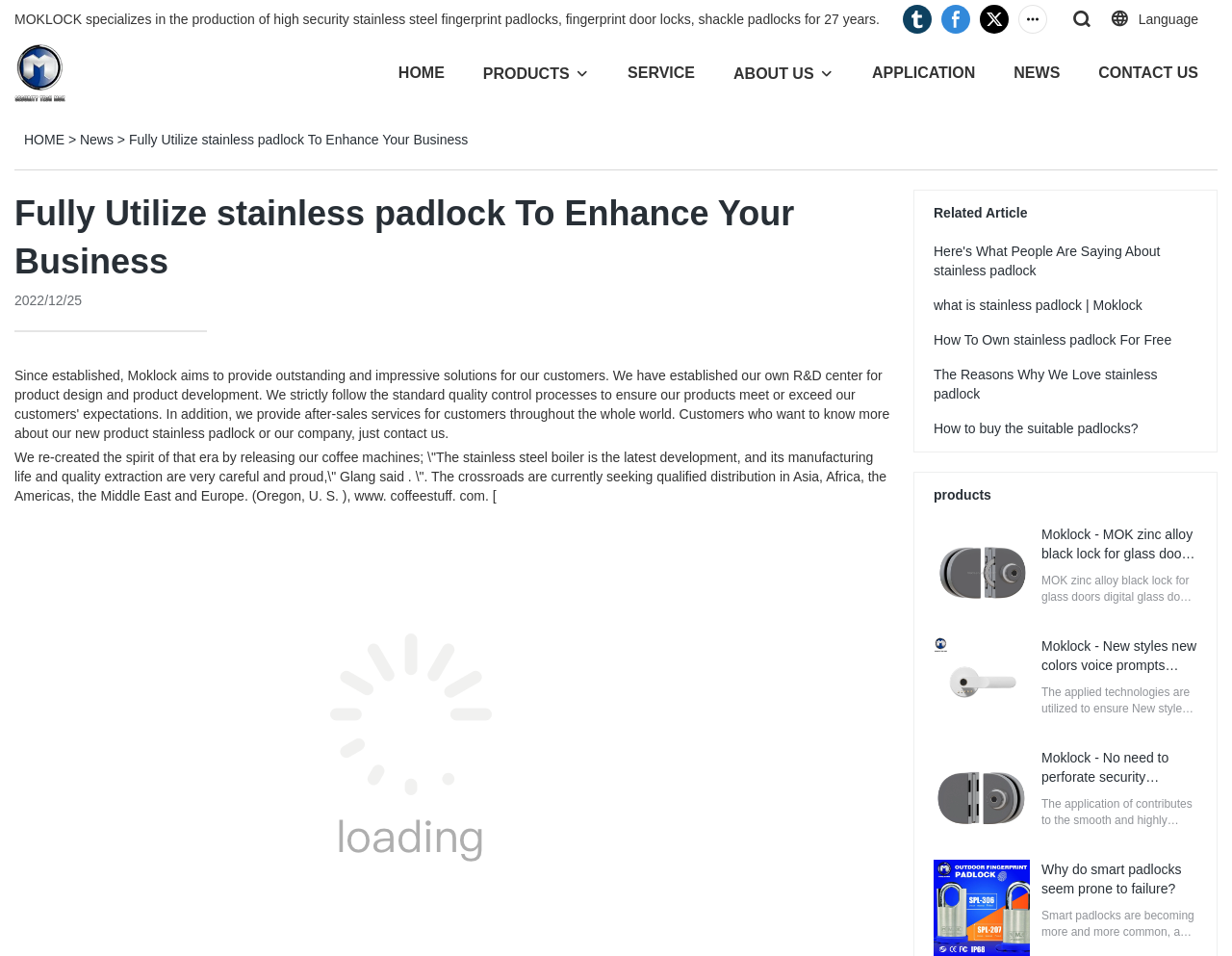What is the main title displayed on this webpage?

Fully Utilize stainless padlock To Enhance Your Business